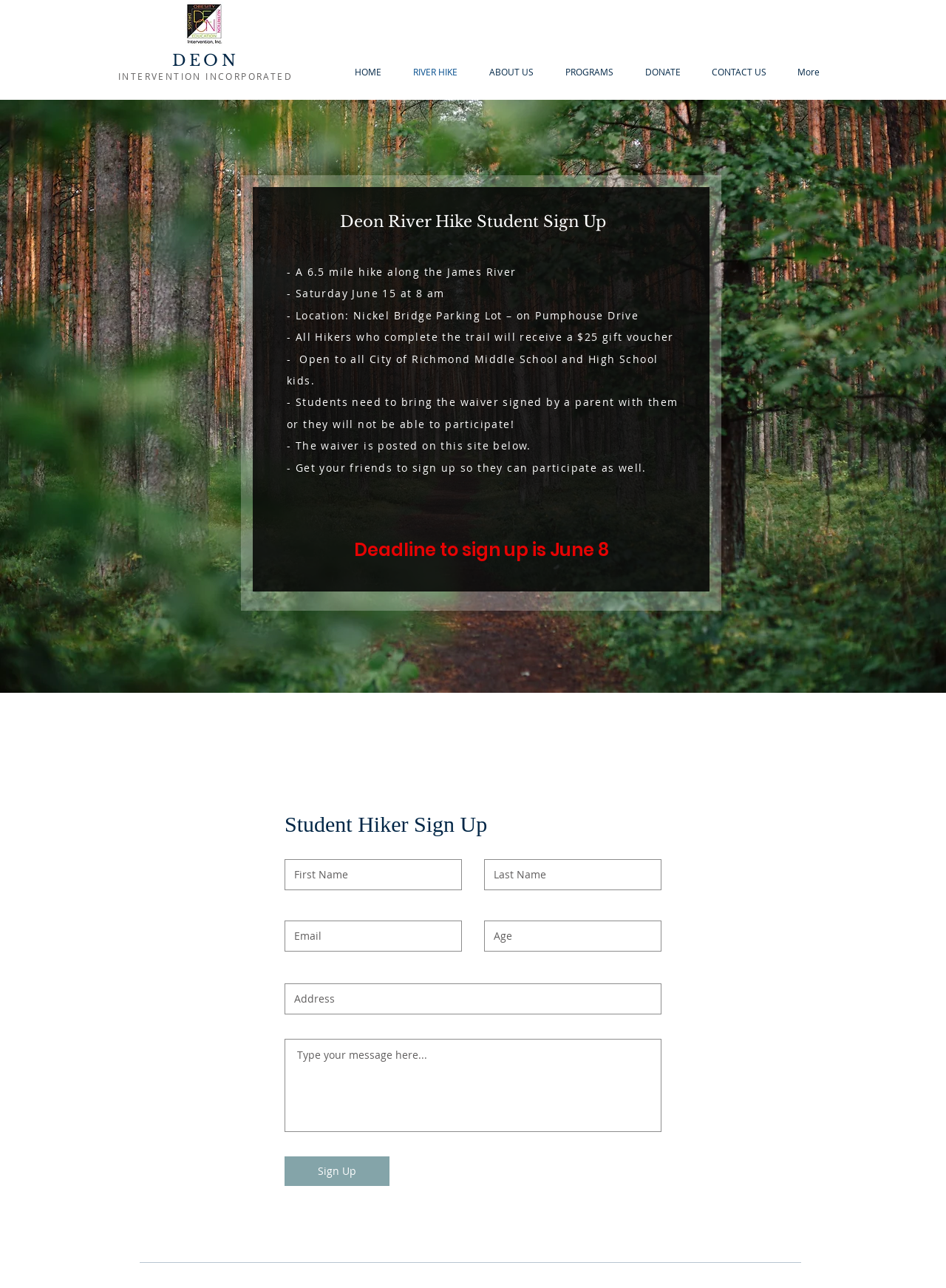Determine the bounding box coordinates of the clickable element necessary to fulfill the instruction: "Click on the 'Sign Up' button". Provide the coordinates as four float numbers within the 0 to 1 range, i.e., [left, top, right, bottom].

[0.301, 0.898, 0.412, 0.921]